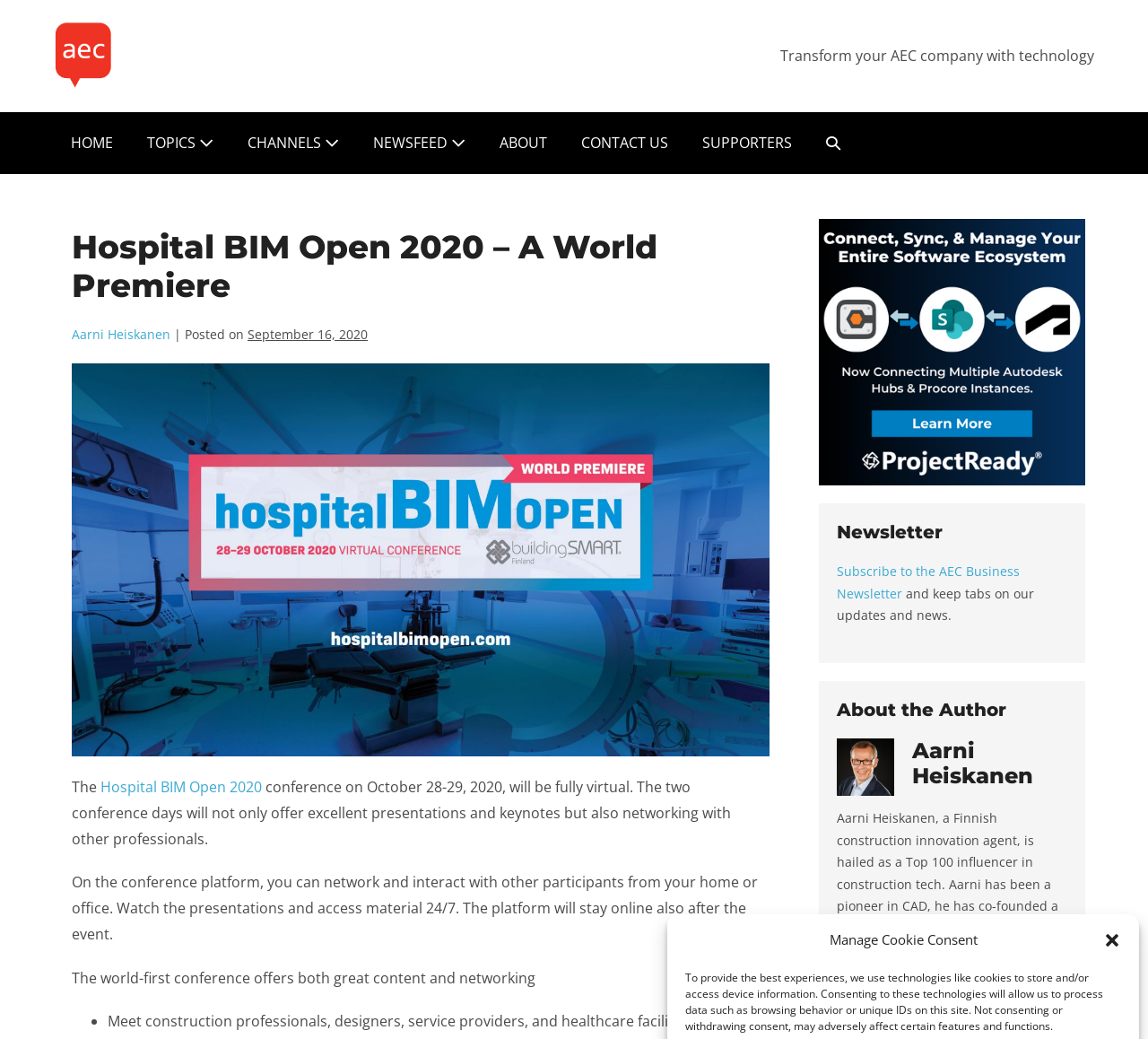Please identify the bounding box coordinates of the element's region that I should click in order to complete the following instruction: "Visit the 'AEC Business' website". The bounding box coordinates consist of four float numbers between 0 and 1, i.e., [left, top, right, bottom].

[0.047, 0.038, 0.202, 0.064]